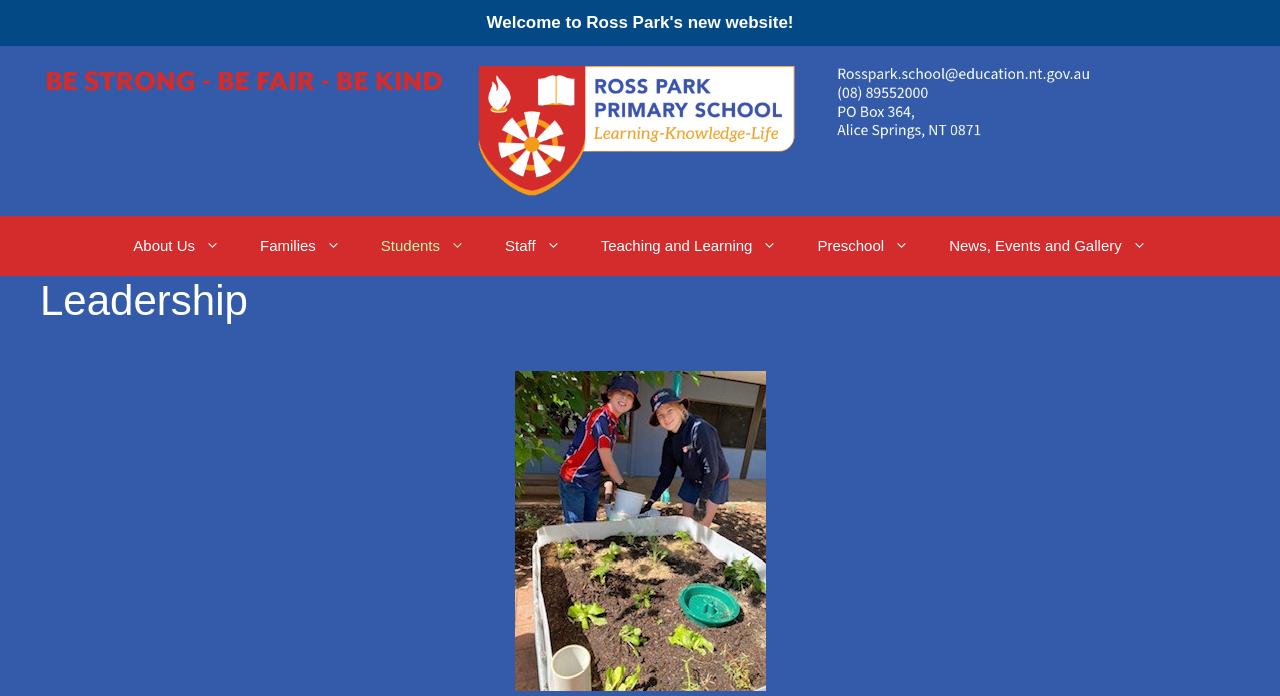Carefully observe the image and respond to the question with a detailed answer:
What is the current page about?

I found the answer by looking at the header element which contains the text 'Leadership'.